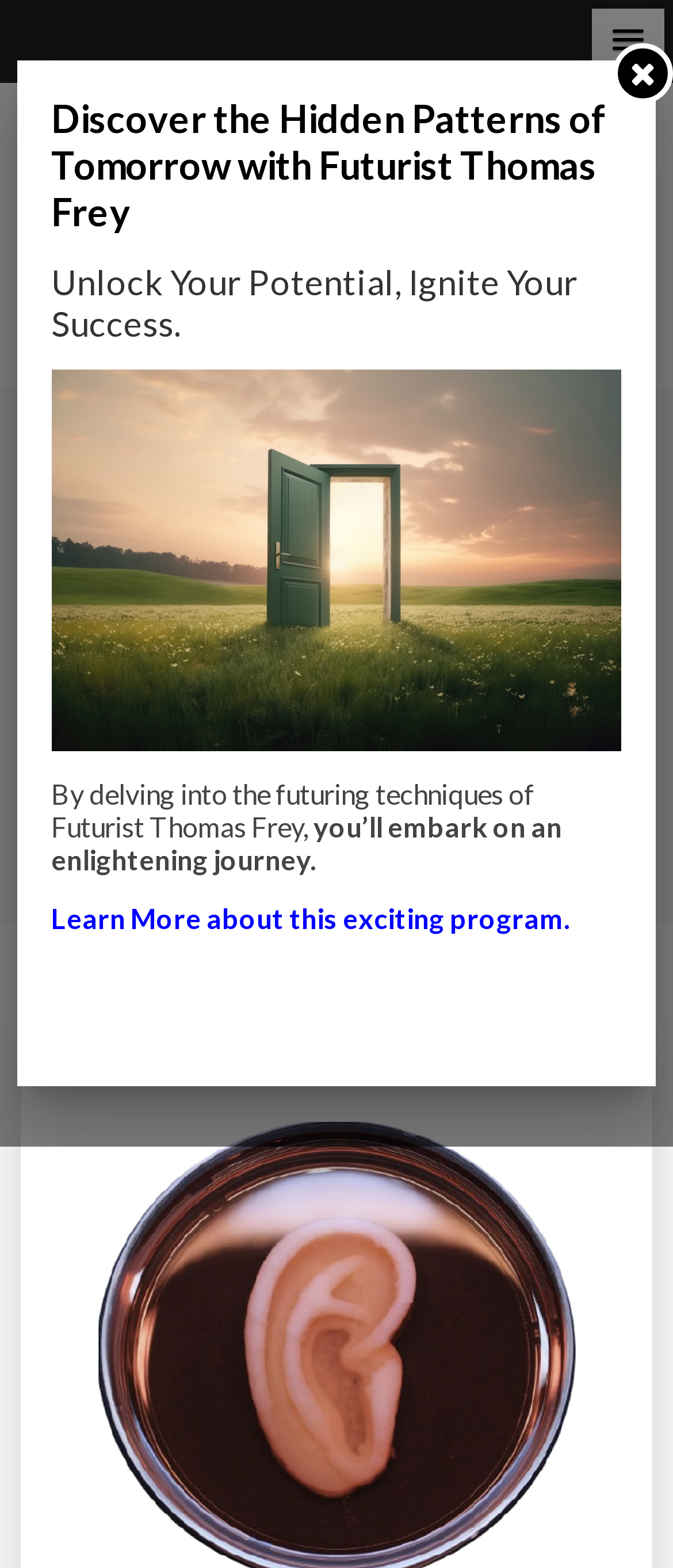Based on the image, provide a detailed response to the question:
What is the topic of the article?

I inferred the topic of the article by reading the heading element which says '3DBIO CONDUCTS SUCCESSFUL HUMAN EAR RECONSTRUCTION WITH 3D BIOPRINTED AURINOVO IMPLANT', indicating that the article is about 3D bioprinted ear reconstruction.